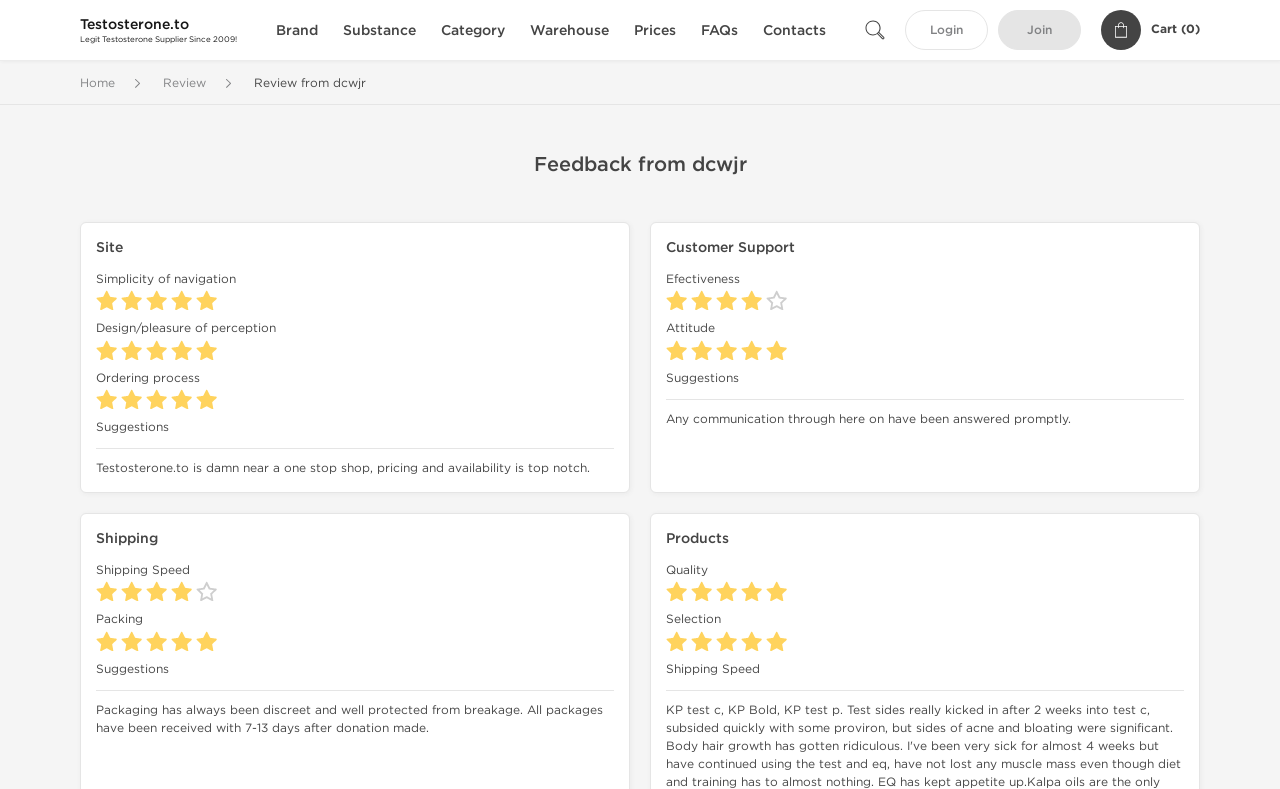Using the details from the image, please elaborate on the following question: What is the website's main purpose?

Based on the webpage's content, it appears to be a review of a testosterone supplier website, with various categories such as 'Brand', 'Substance', 'Category', and 'Warehouse' listed, suggesting that the website is primarily used for purchasing testosterone products.